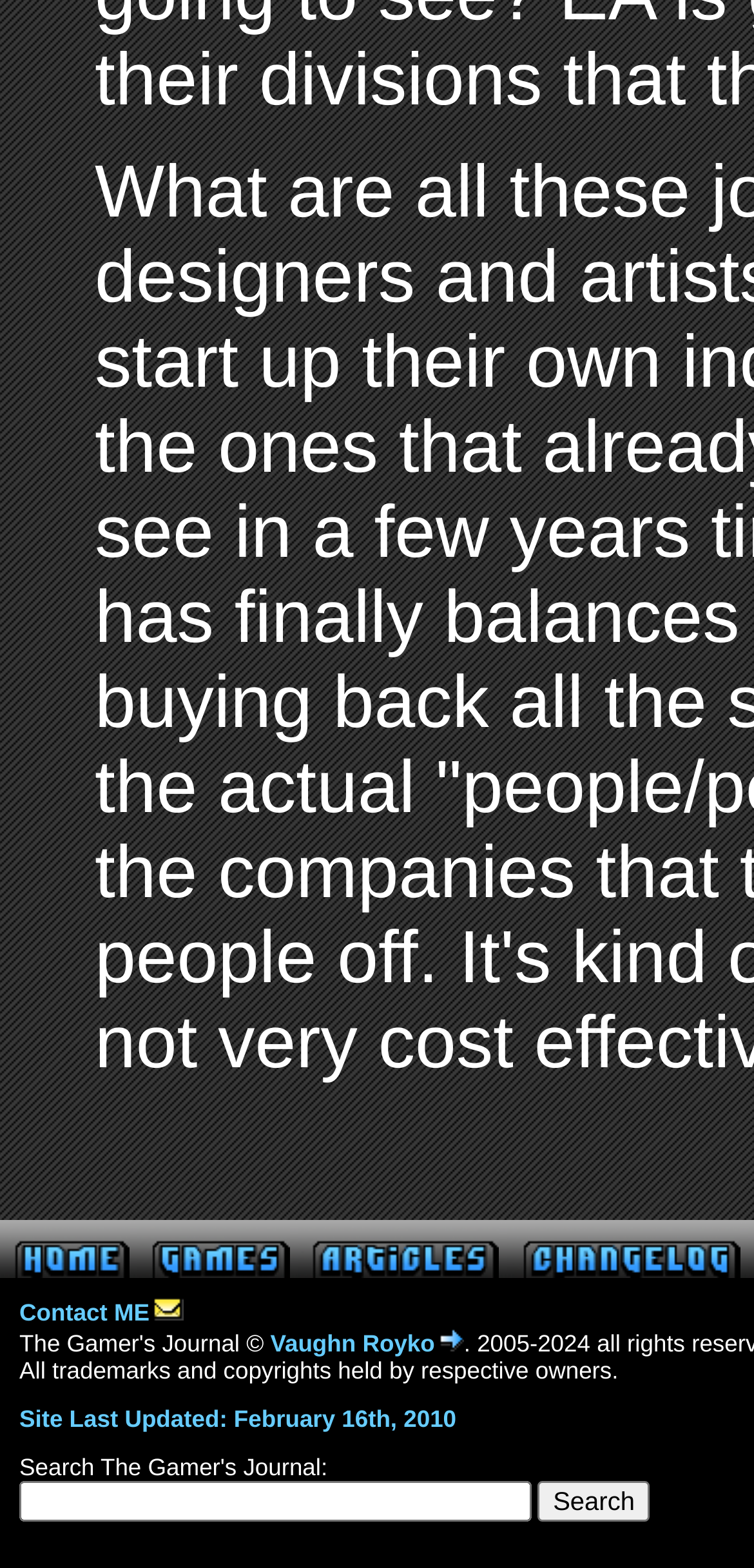Please provide the bounding box coordinate of the region that matches the element description: name="q". Coordinates should be in the format (top-left x, top-left y, bottom-right x, bottom-right y) and all values should be between 0 and 1.

[0.026, 0.945, 0.705, 0.97]